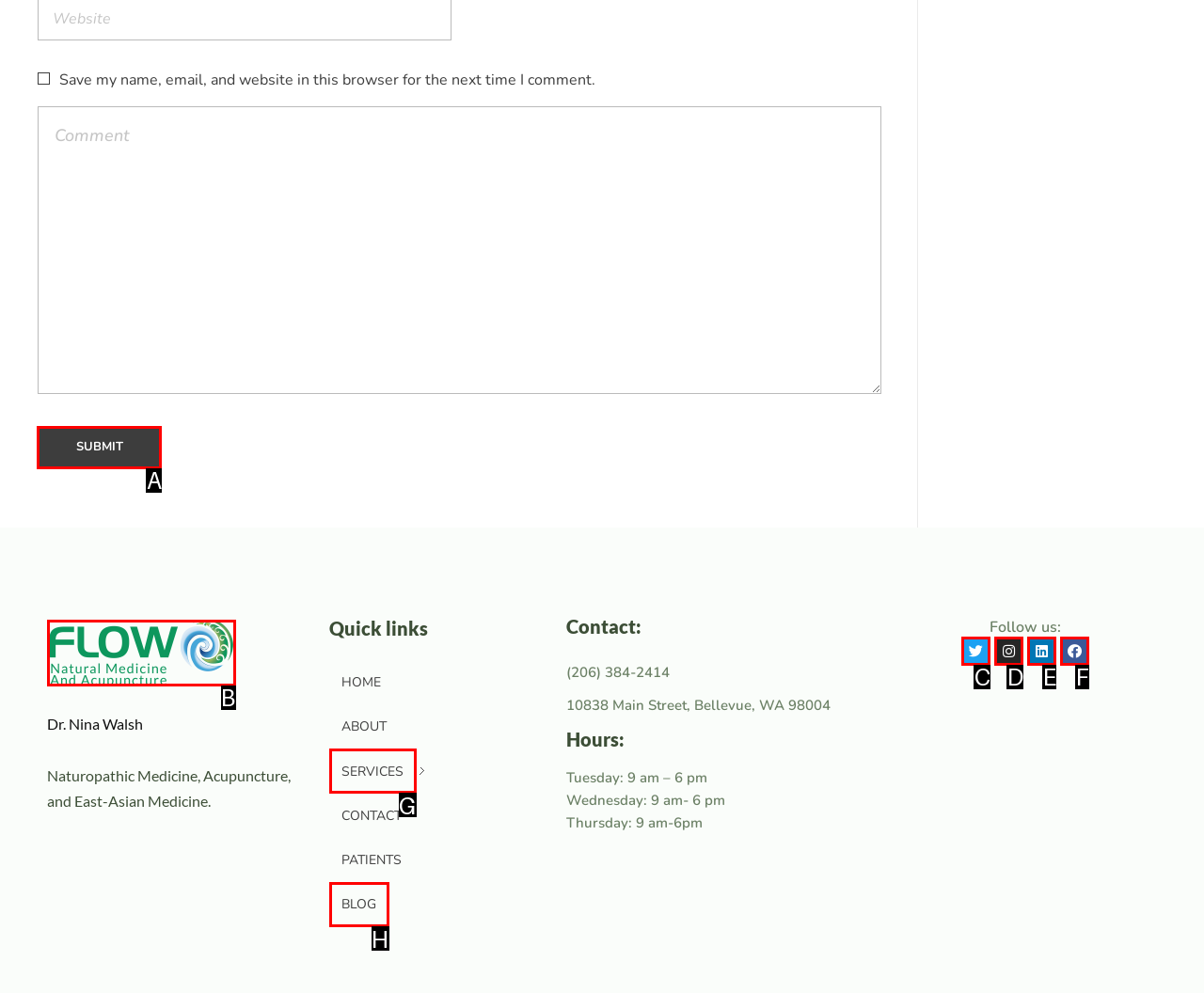Determine which element should be clicked for this task: Submit a comment
Answer with the letter of the selected option.

A